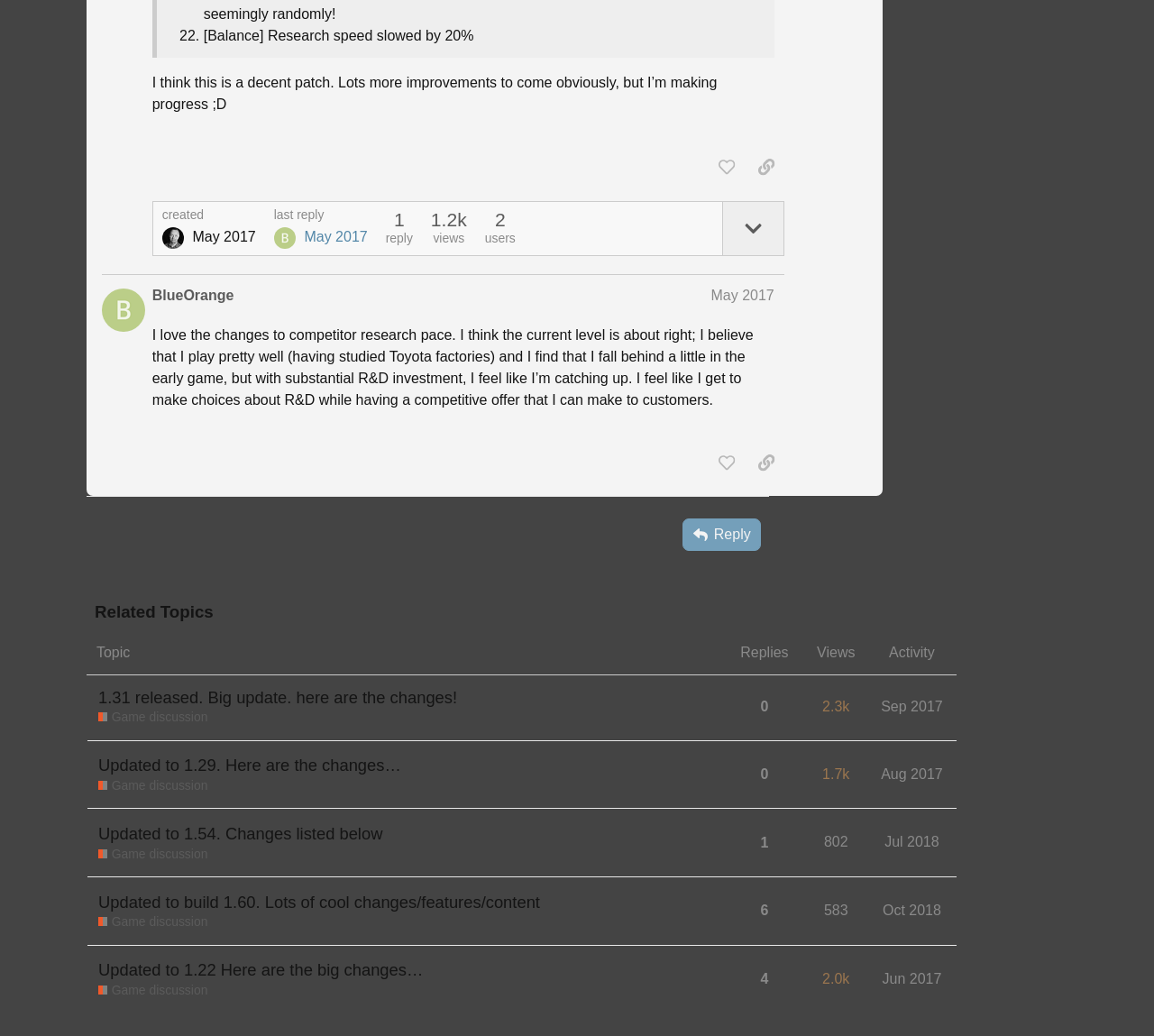Identify the bounding box coordinates for the region of the element that should be clicked to carry out the instruction: "view related topic". The bounding box coordinates should be four float numbers between 0 and 1, i.e., [left, top, right, bottom].

[0.075, 0.609, 0.829, 0.651]